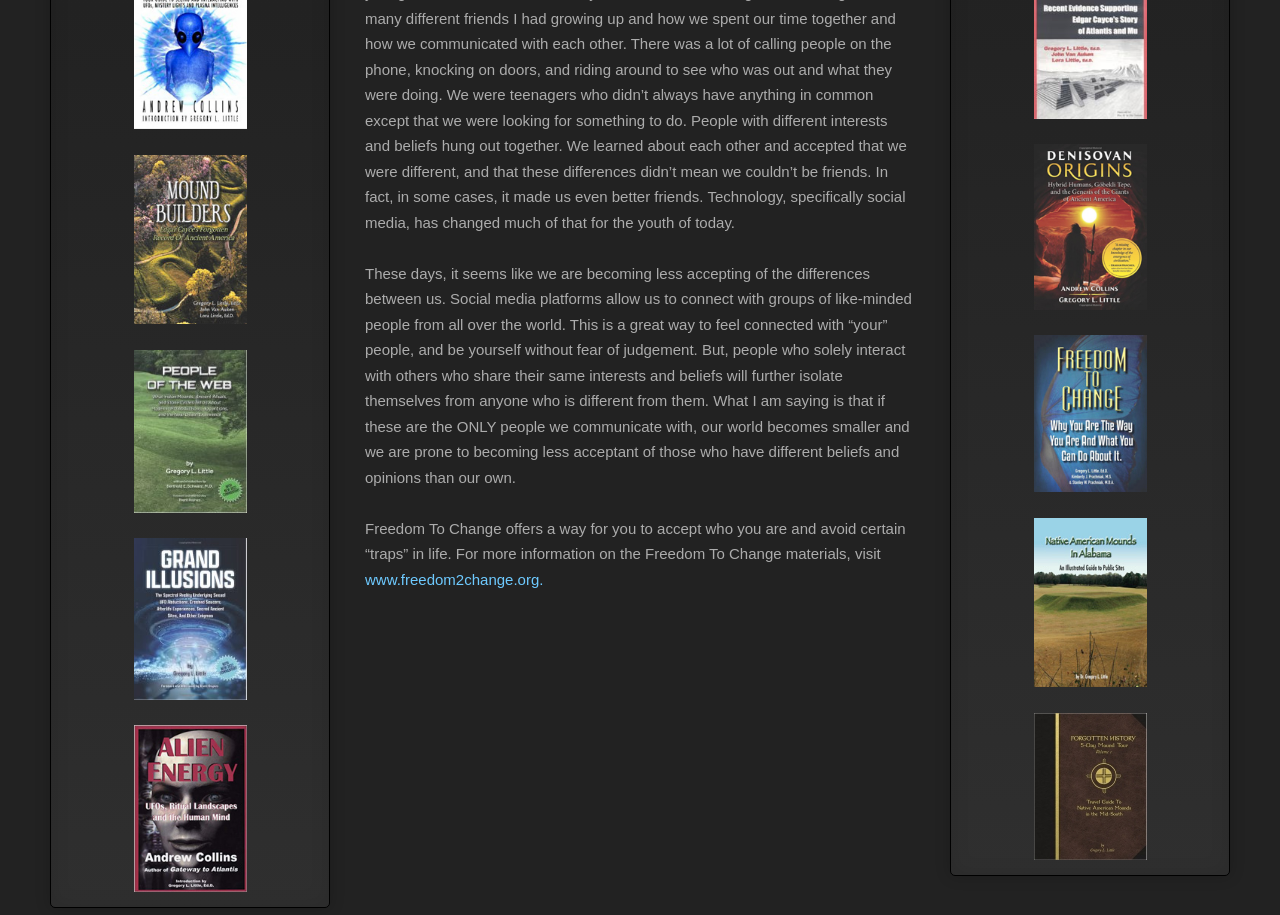What is the purpose of the 'Freedom To Change' materials?
Using the information presented in the image, please offer a detailed response to the question.

According to the second paragraph, the 'Freedom To Change' materials are designed to help individuals accept who they are and avoid certain 'traps' in life, implying a focus on personal growth and self-acceptance.